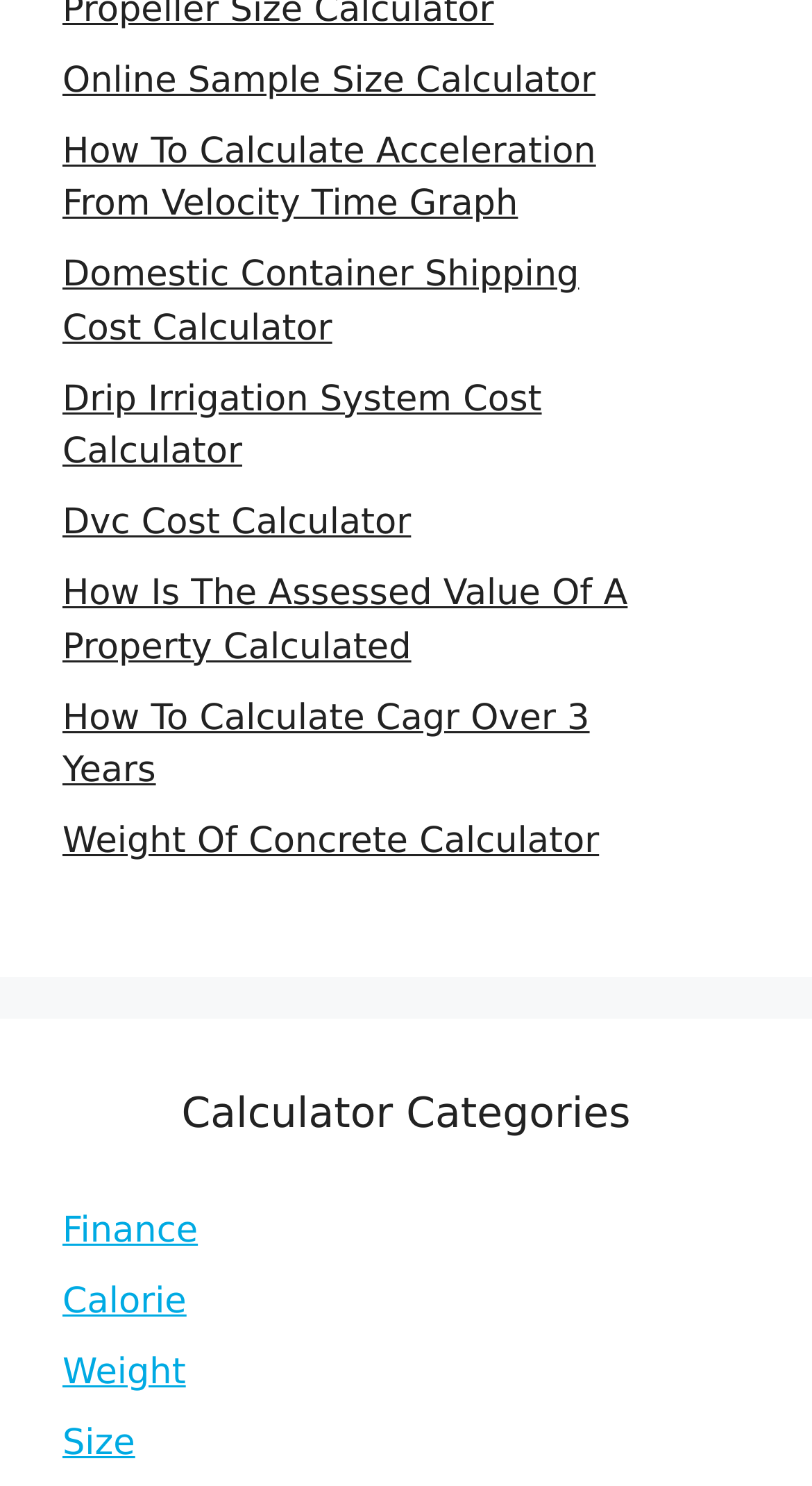Locate the bounding box coordinates of the clickable part needed for the task: "Click on Online Sample Size Calculator".

[0.077, 0.04, 0.733, 0.068]